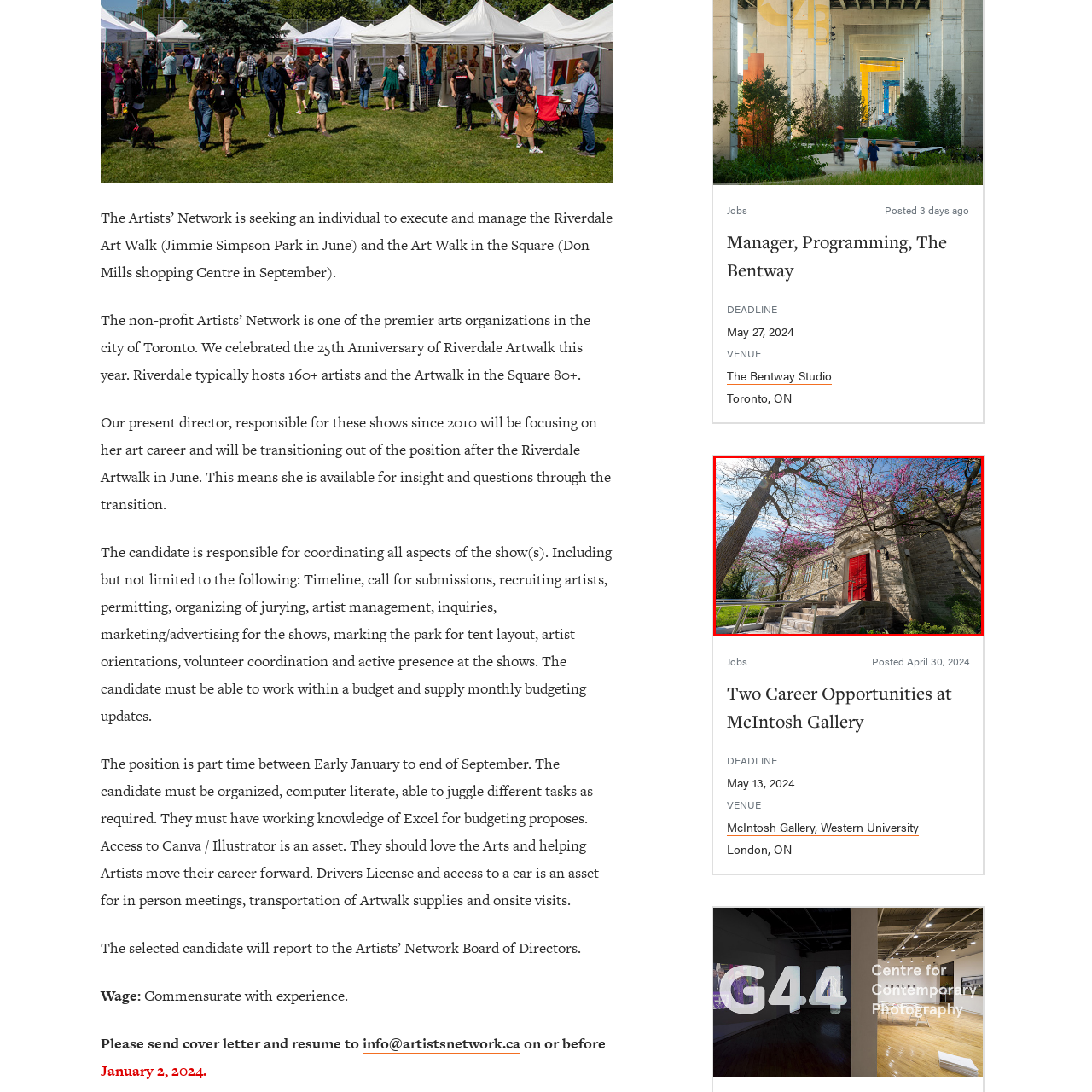What type of trees are framing the entrance?
Review the image encased within the red bounding box and supply a detailed answer according to the visual information available.

According to the caption, the entrance is framed by several delicate flowering trees, which implies that the trees are of a flowering variety.